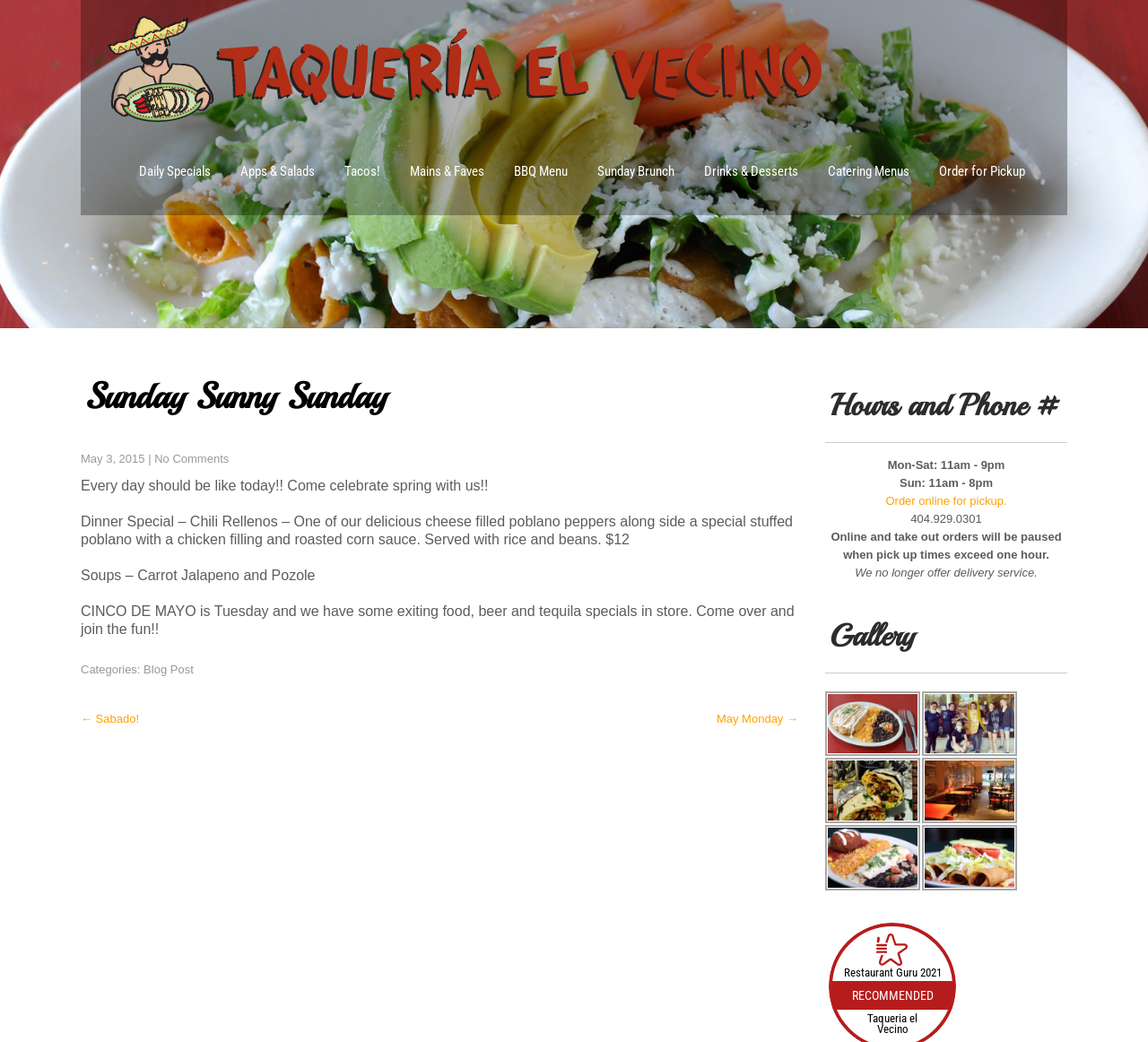What type of food does the restaurant serve?
Provide a one-word or short-phrase answer based on the image.

Mexican